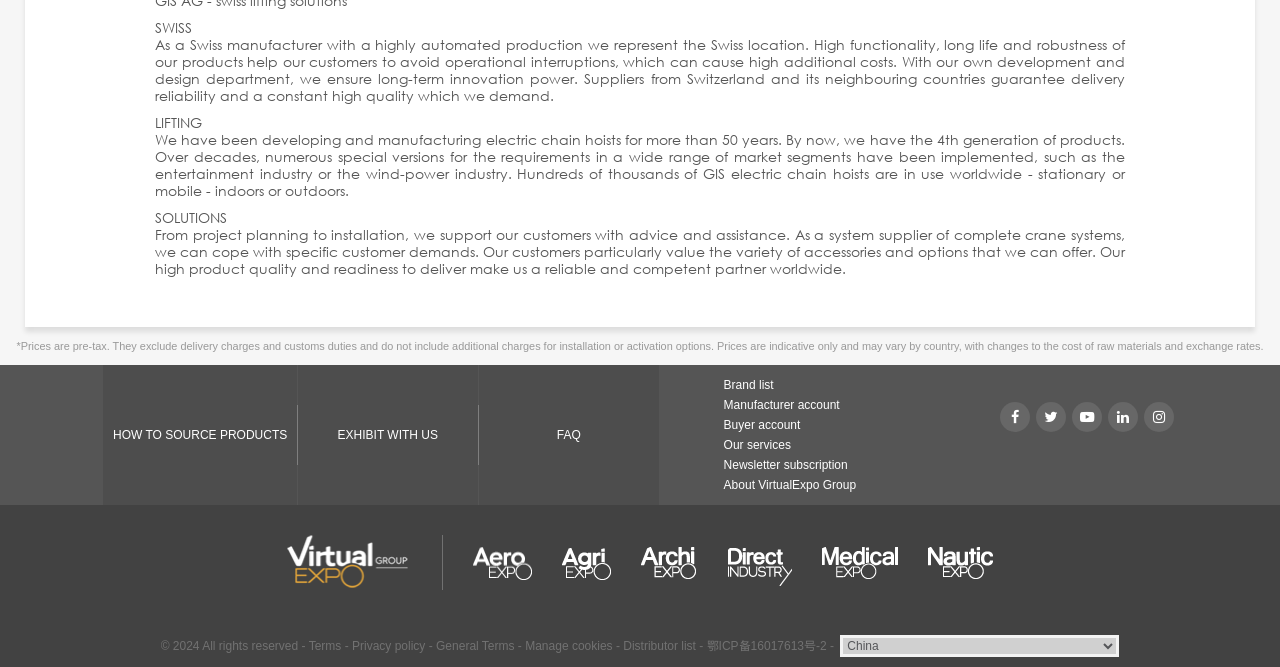What is the maximum number of products that can be compared?
Answer the question in as much detail as possible.

According to the text 'Compare up to 10 products' in the tab panel, the maximum number of products that can be compared is 10.